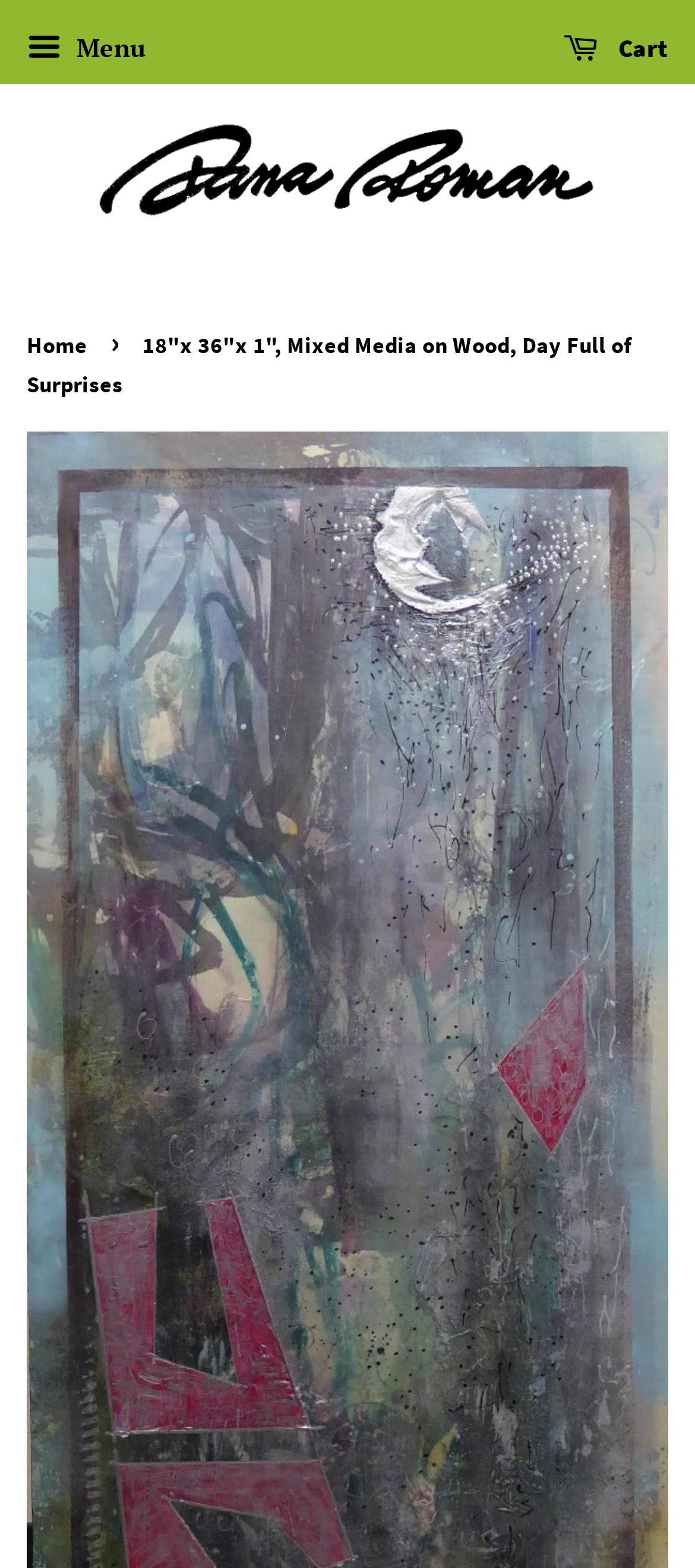Identify the bounding box coordinates for the UI element described as follows: Menu. Use the format (top-left x, top-left y, bottom-right x, bottom-right y) and ensure all values are floating point numbers between 0 and 1.

[0.038, 0.014, 0.21, 0.052]